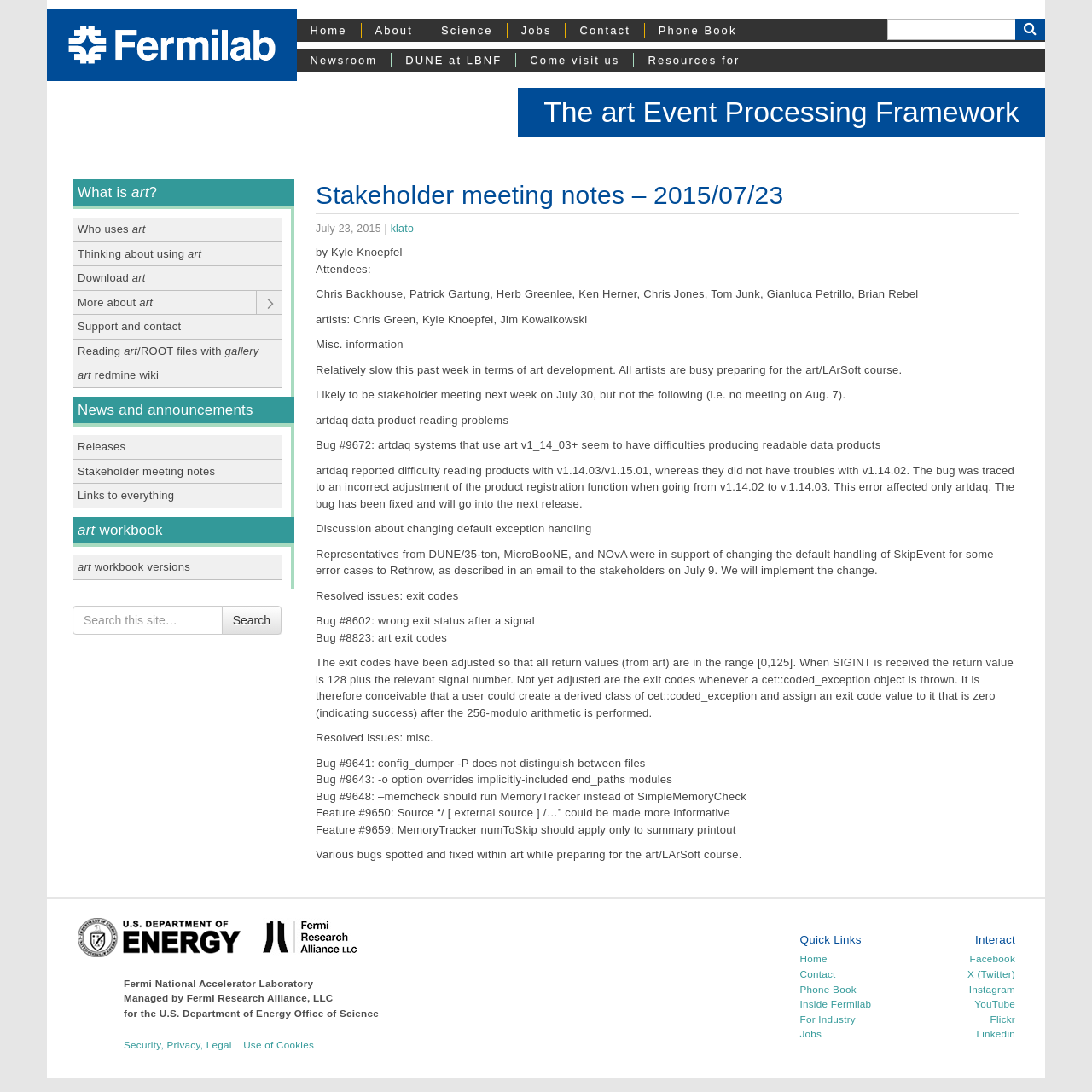What is the date of the stakeholder meeting?
Use the information from the image to give a detailed answer to the question.

I found the answer by looking at the static text element with the text 'July 23, 2015' which is a child of the header element.